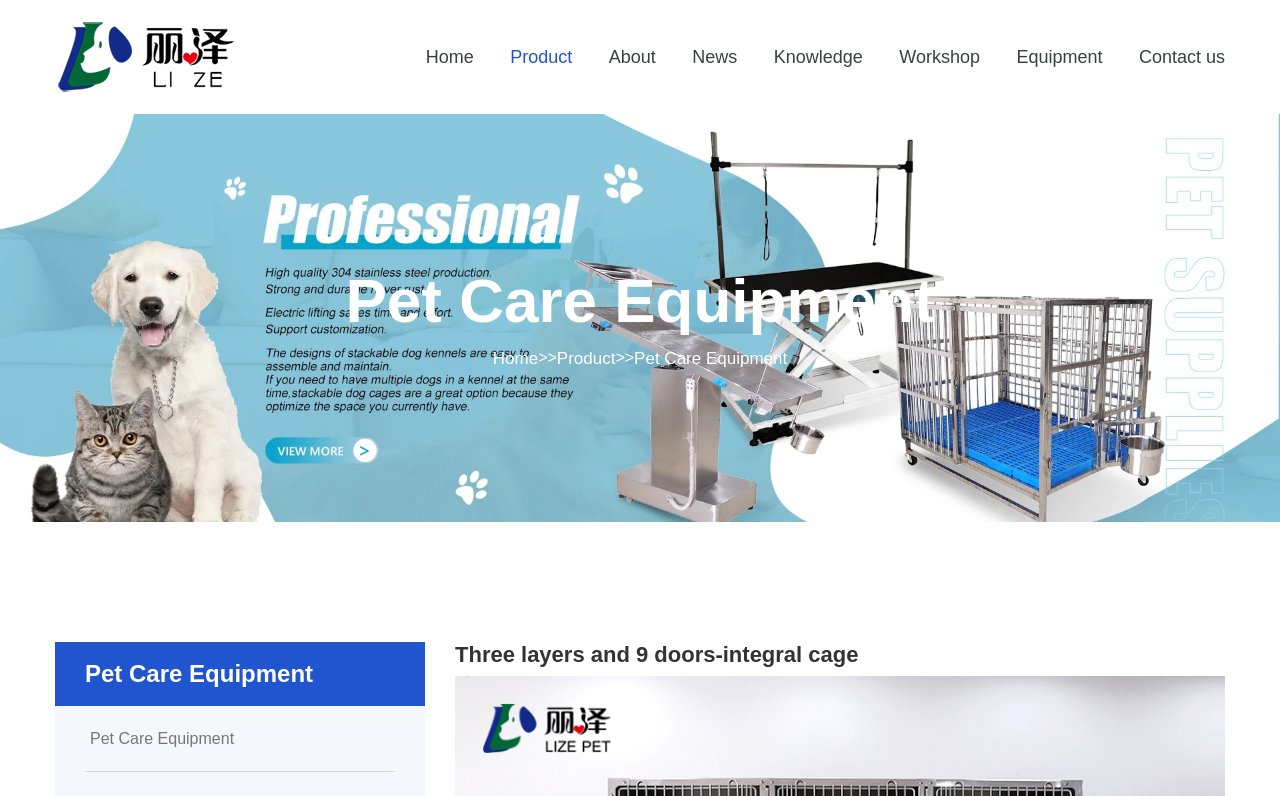Please provide the bounding box coordinate of the region that matches the element description: Contact us. Coordinates should be in the format (top-left x, top-left y, bottom-right x, bottom-right y) and all values should be between 0 and 1.

[0.89, 0.0, 0.957, 0.143]